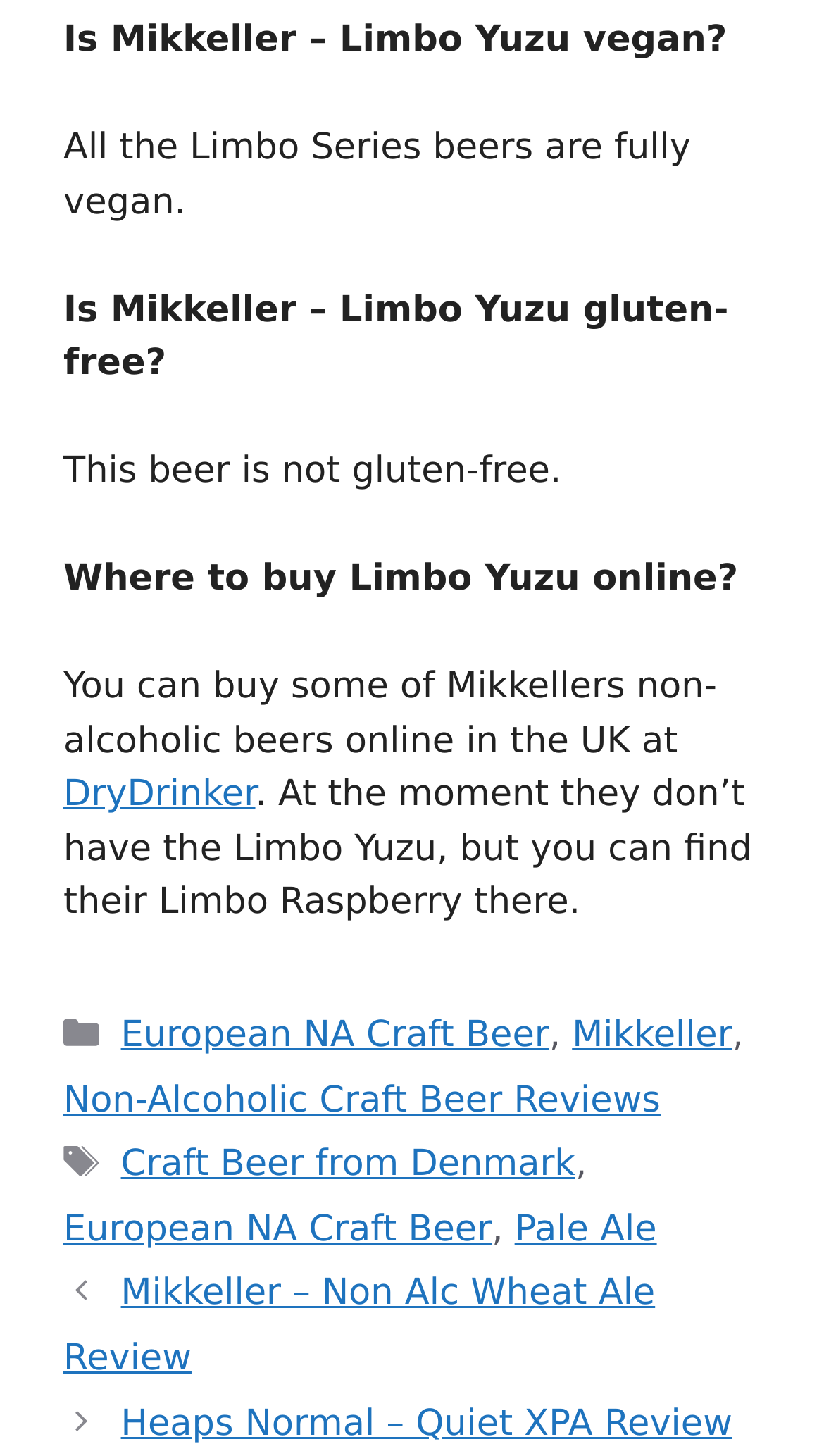Identify the bounding box coordinates for the region to click in order to carry out this instruction: "Read the review of Mikkeller – Non Alc Wheat Ale". Provide the coordinates using four float numbers between 0 and 1, formatted as [left, top, right, bottom].

[0.077, 0.874, 0.795, 0.948]